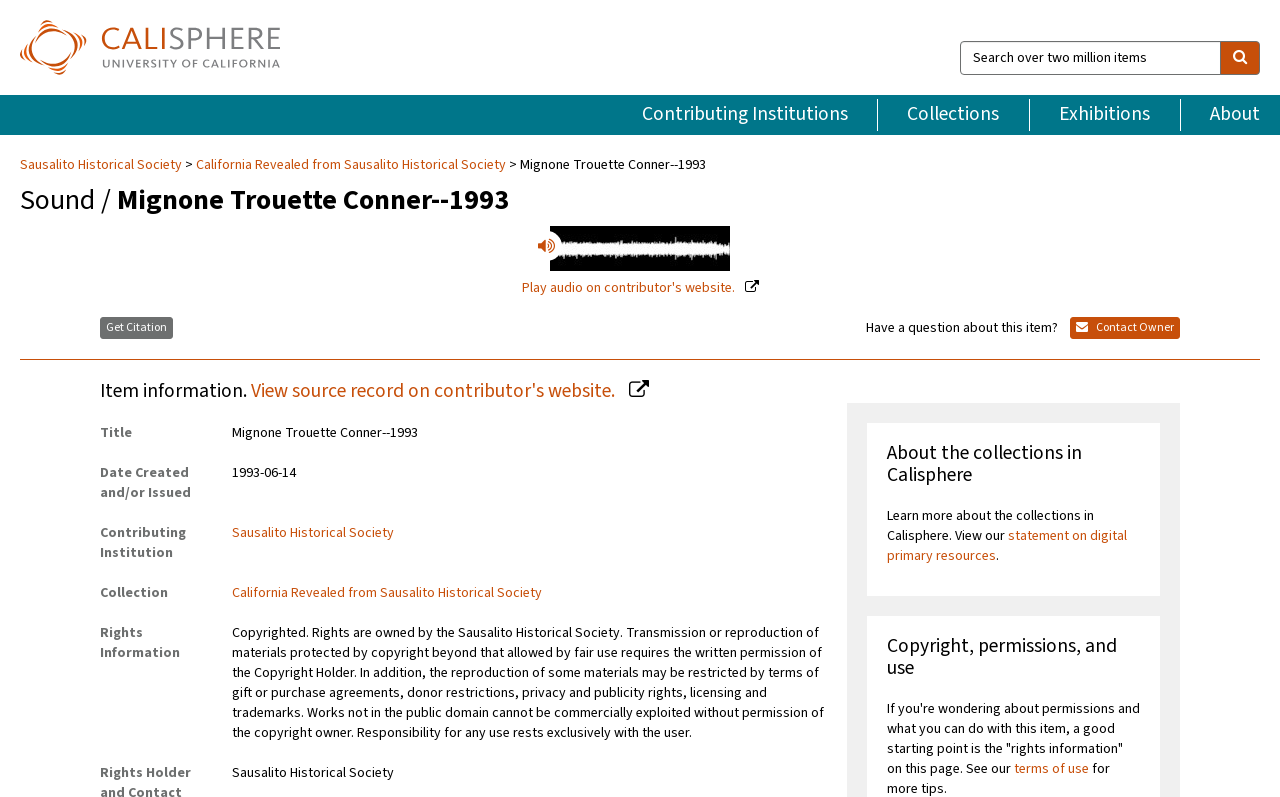Determine the coordinates of the bounding box for the clickable area needed to execute this instruction: "Learn more about the collections in Calisphere".

[0.693, 0.66, 0.88, 0.71]